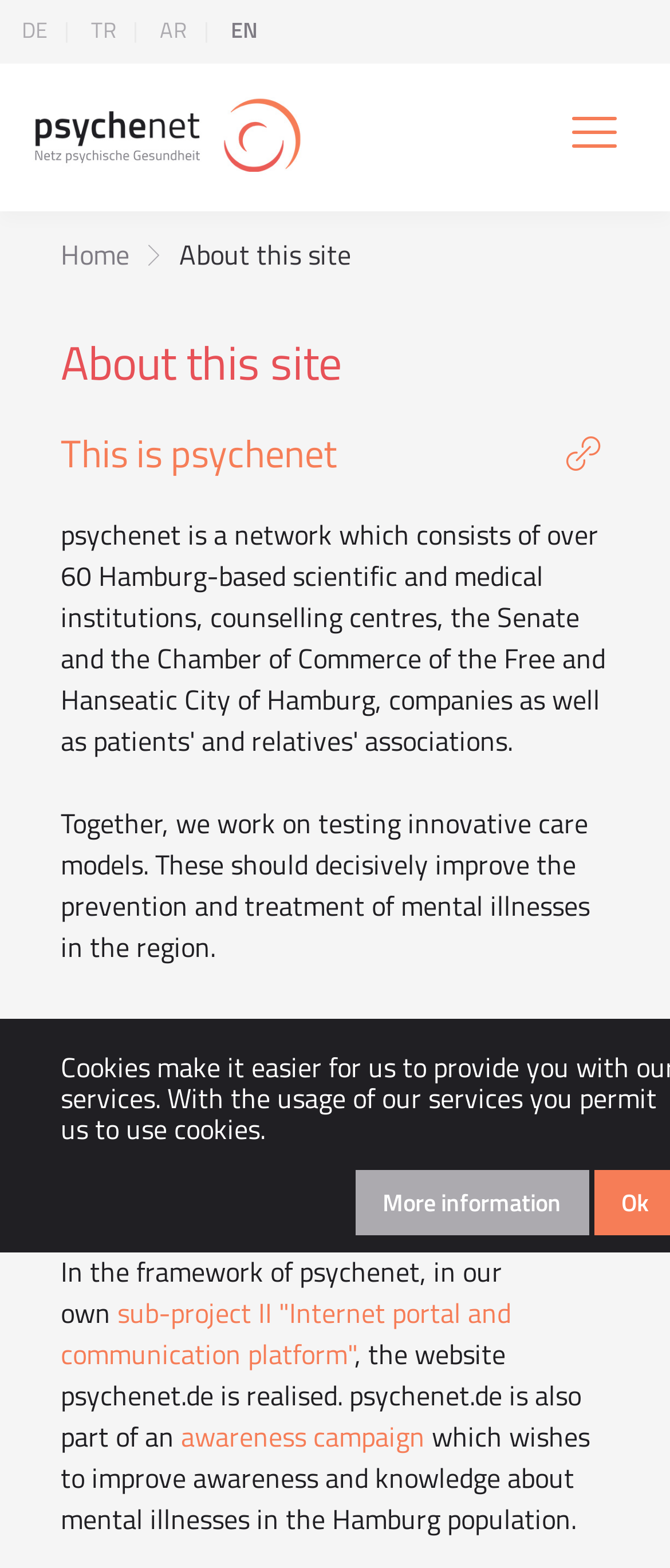Identify the bounding box coordinates of the clickable section necessary to follow the following instruction: "Learn more about the project". The coordinates should be presented as four float numbers from 0 to 1, i.e., [left, top, right, bottom].

[0.53, 0.746, 0.878, 0.788]